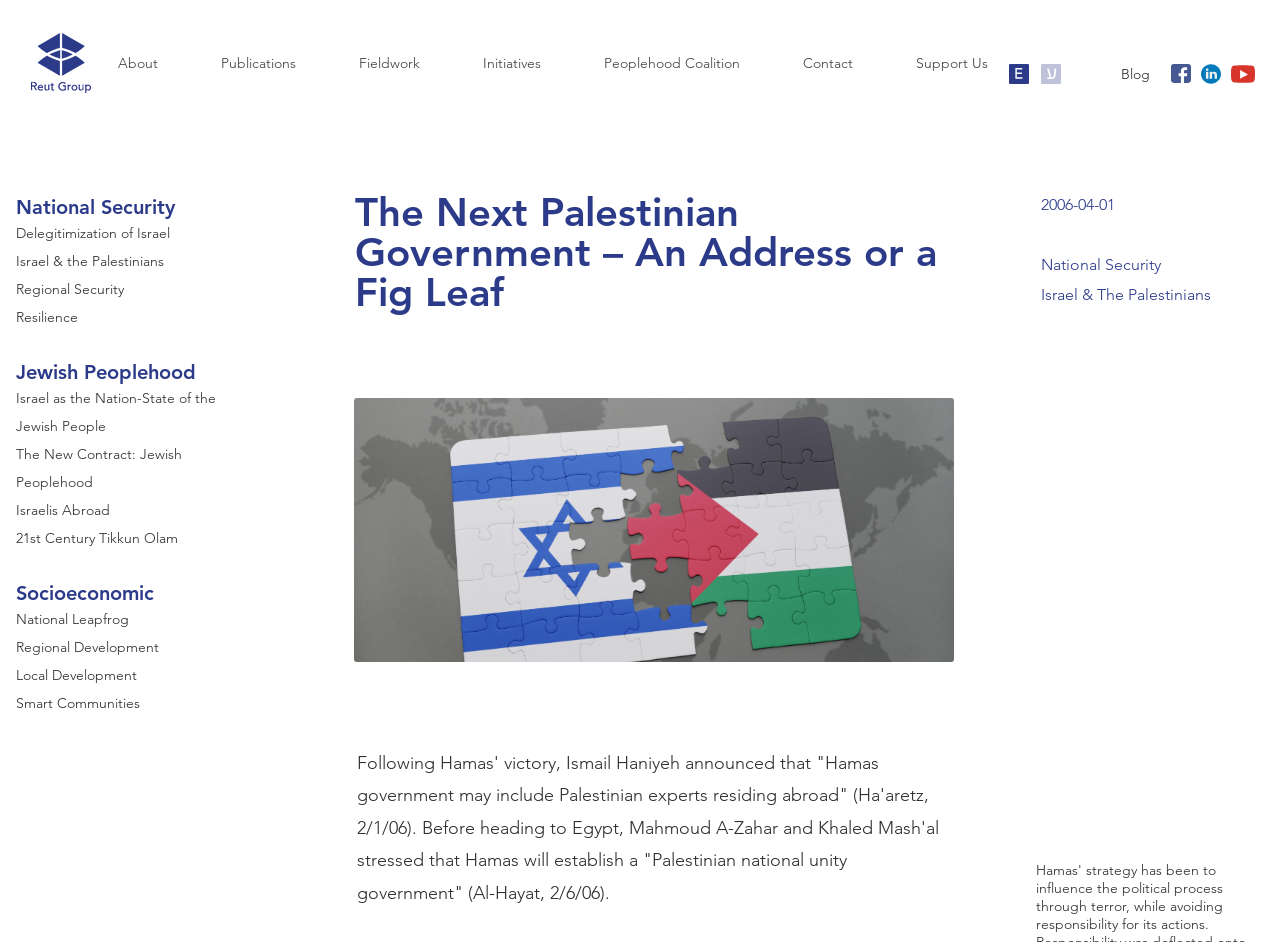Find the headline of the webpage and generate its text content.

The Next Palestinian Government – An Address or a Fig Leaf